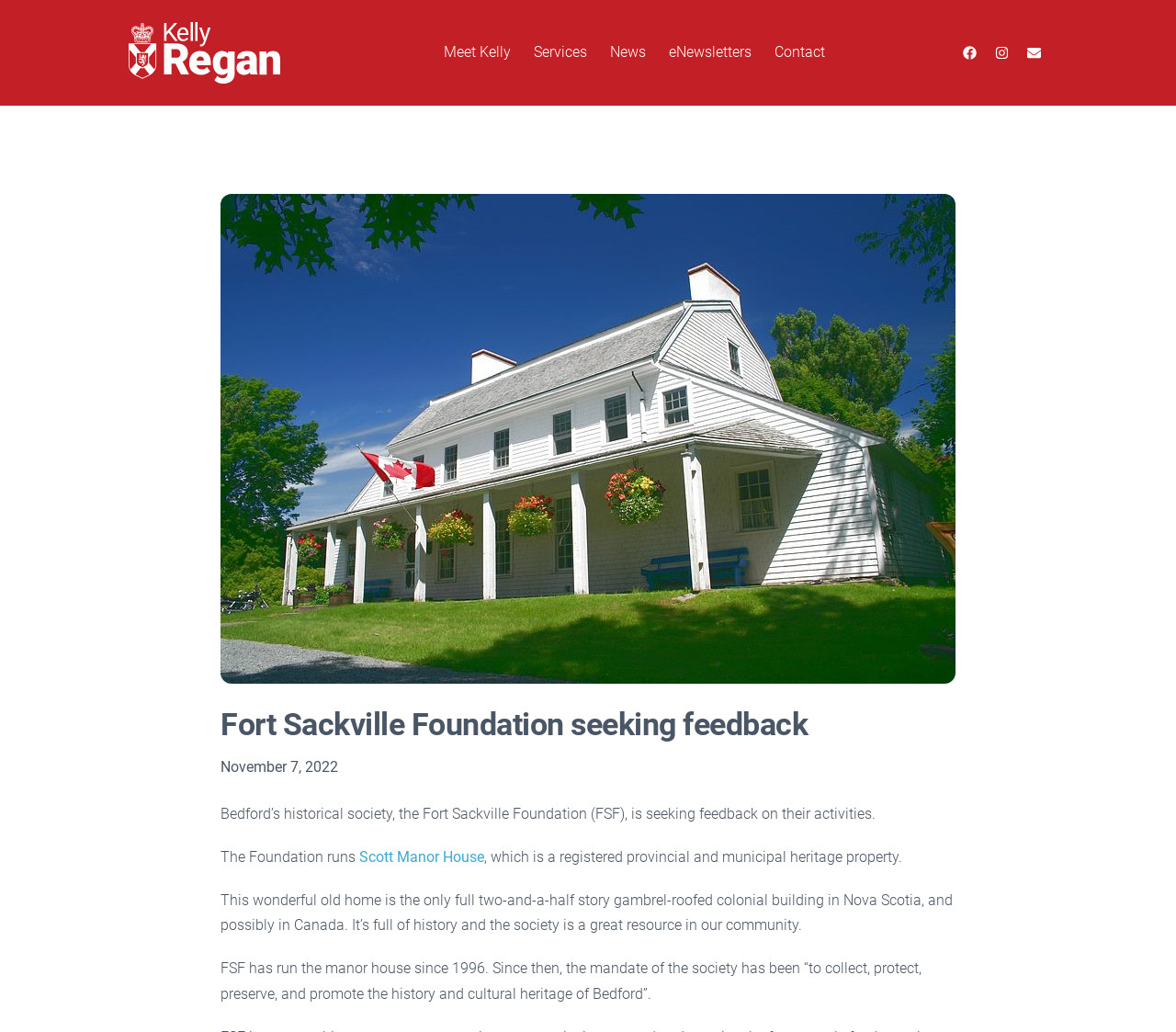Identify and provide the main heading of the webpage.

Fort Sackville Foundation seeking feedback